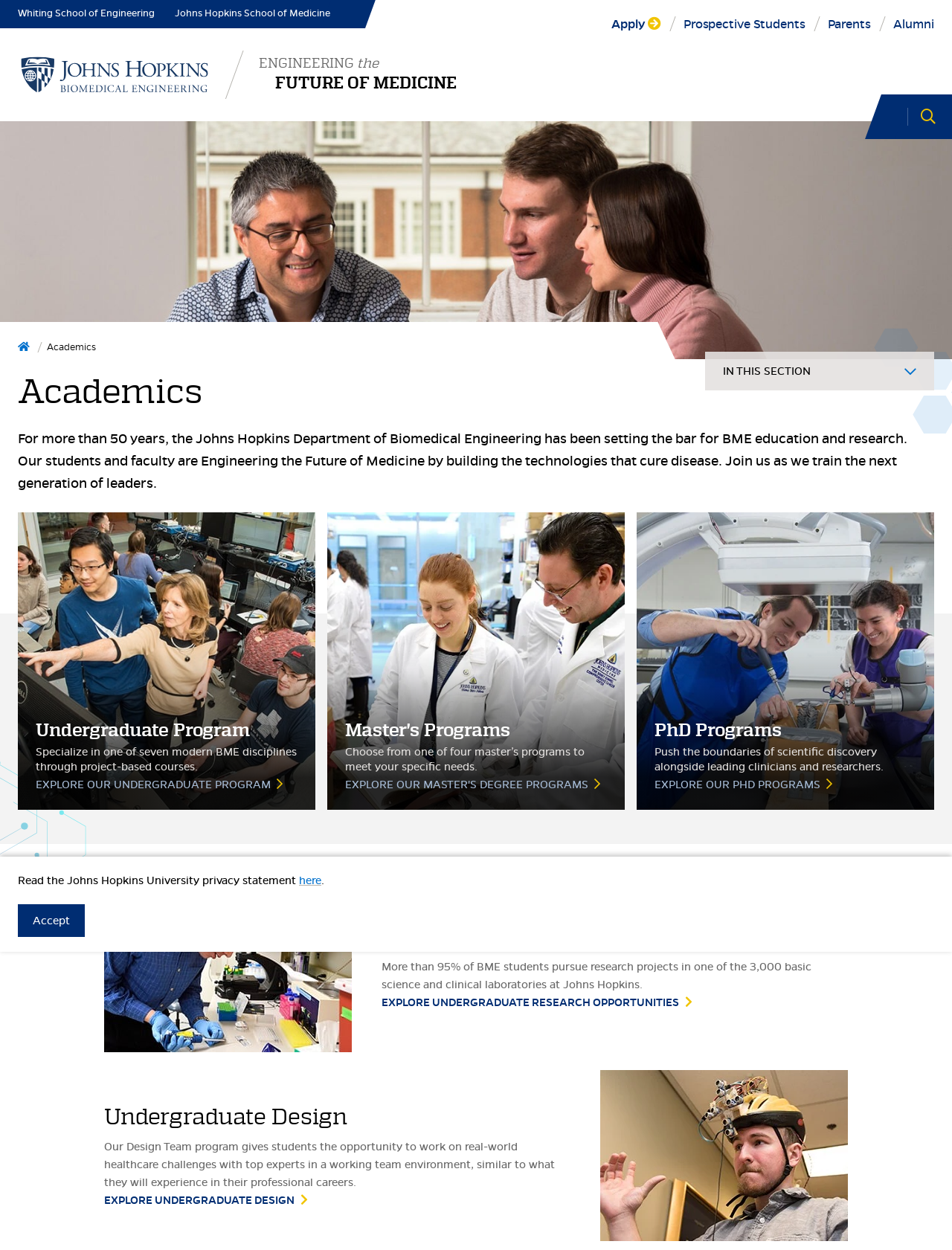Can you find the bounding box coordinates of the area I should click to execute the following instruction: "Read about undergraduate research opportunities"?

[0.401, 0.796, 0.728, 0.807]